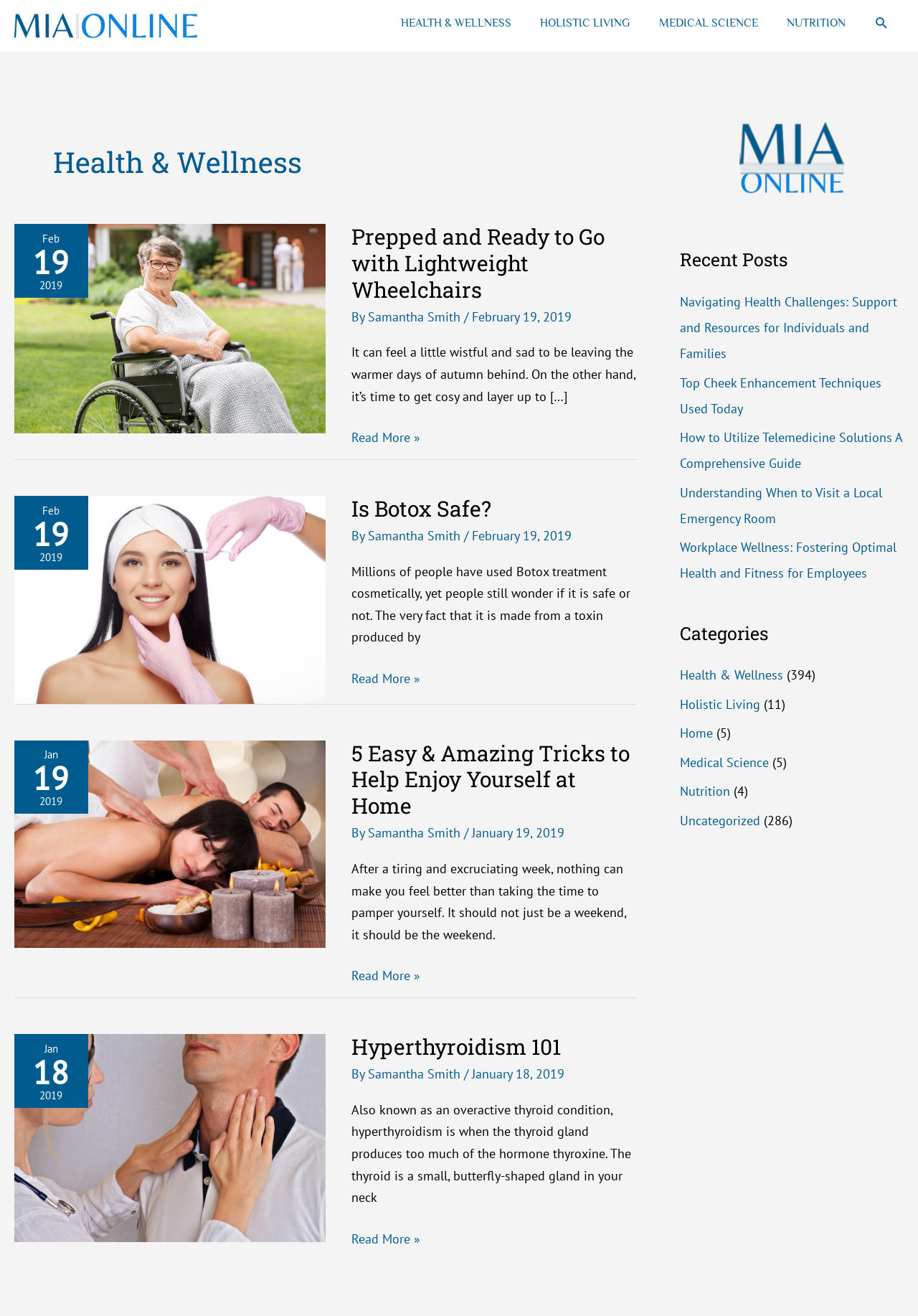Pinpoint the bounding box coordinates of the clickable element needed to complete the instruction: "Read the article 'Prepped and Ready to Go with Lightweight Wheelchairs'". The coordinates should be provided as four float numbers between 0 and 1: [left, top, right, bottom].

[0.383, 0.17, 0.694, 0.23]